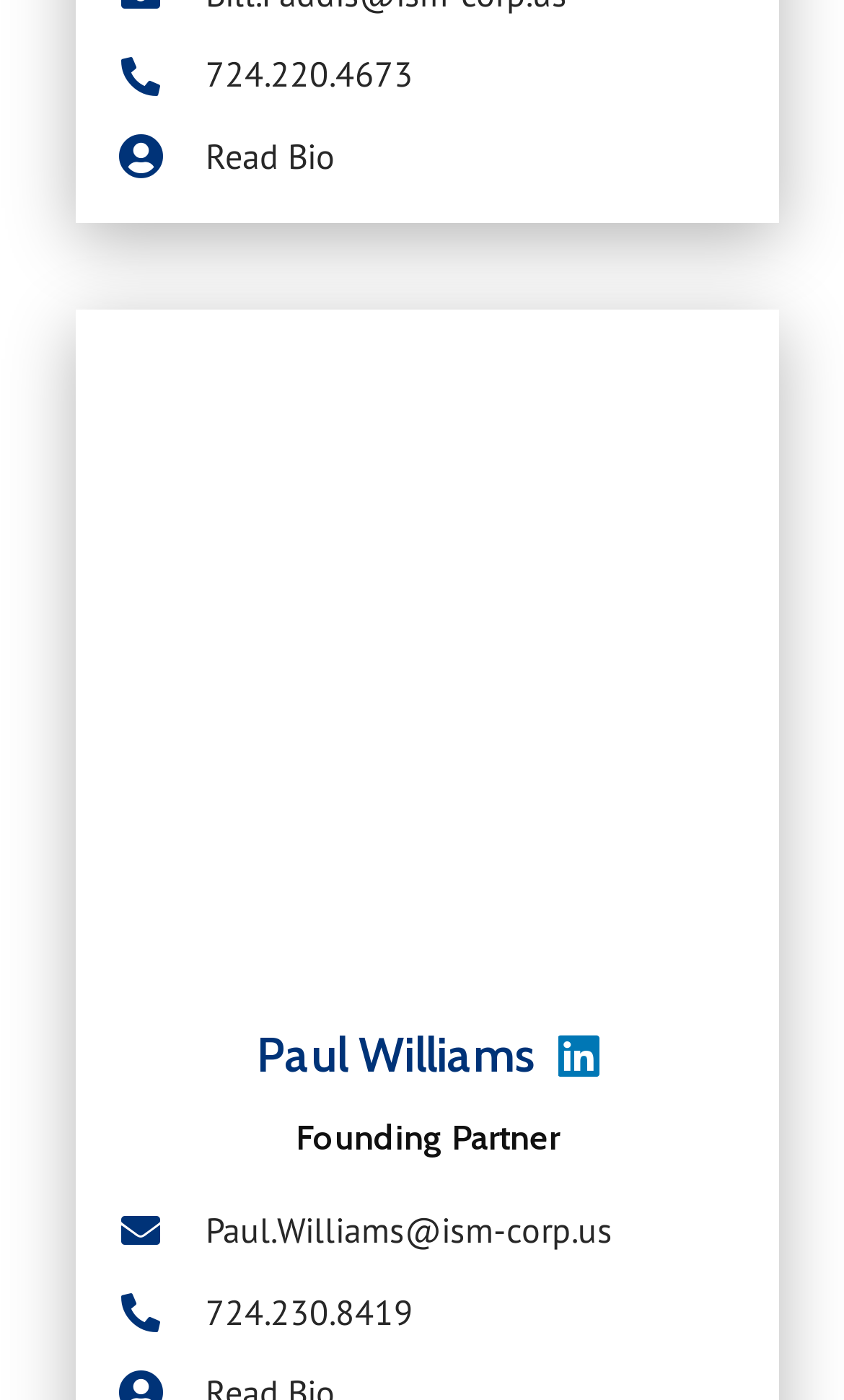Give the bounding box coordinates for the element described by: "Paul.Williams@ism-corp.us".

[0.244, 0.862, 0.726, 0.896]